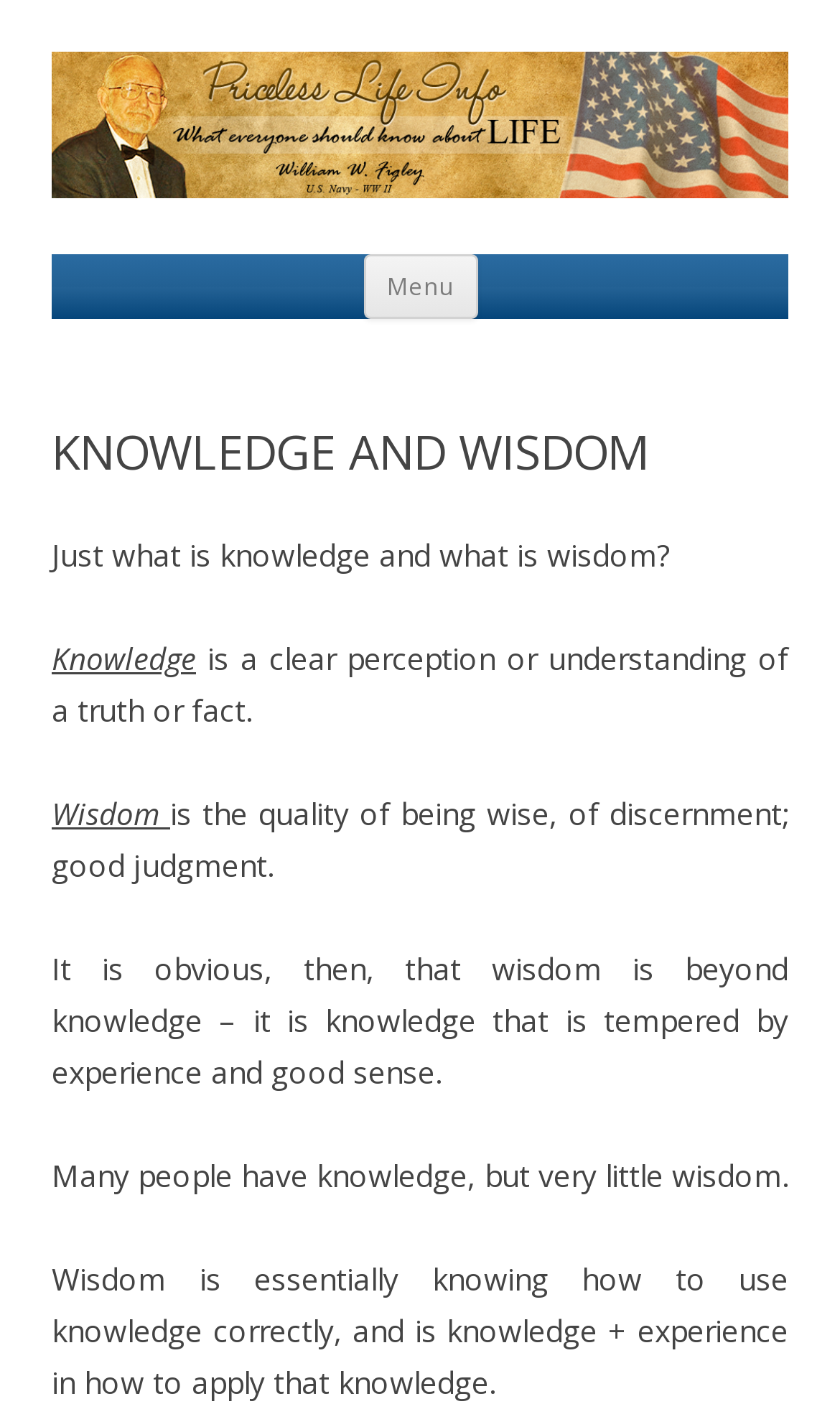Please find the bounding box for the UI element described by: "Skip to content".

[0.568, 0.182, 0.819, 0.203]